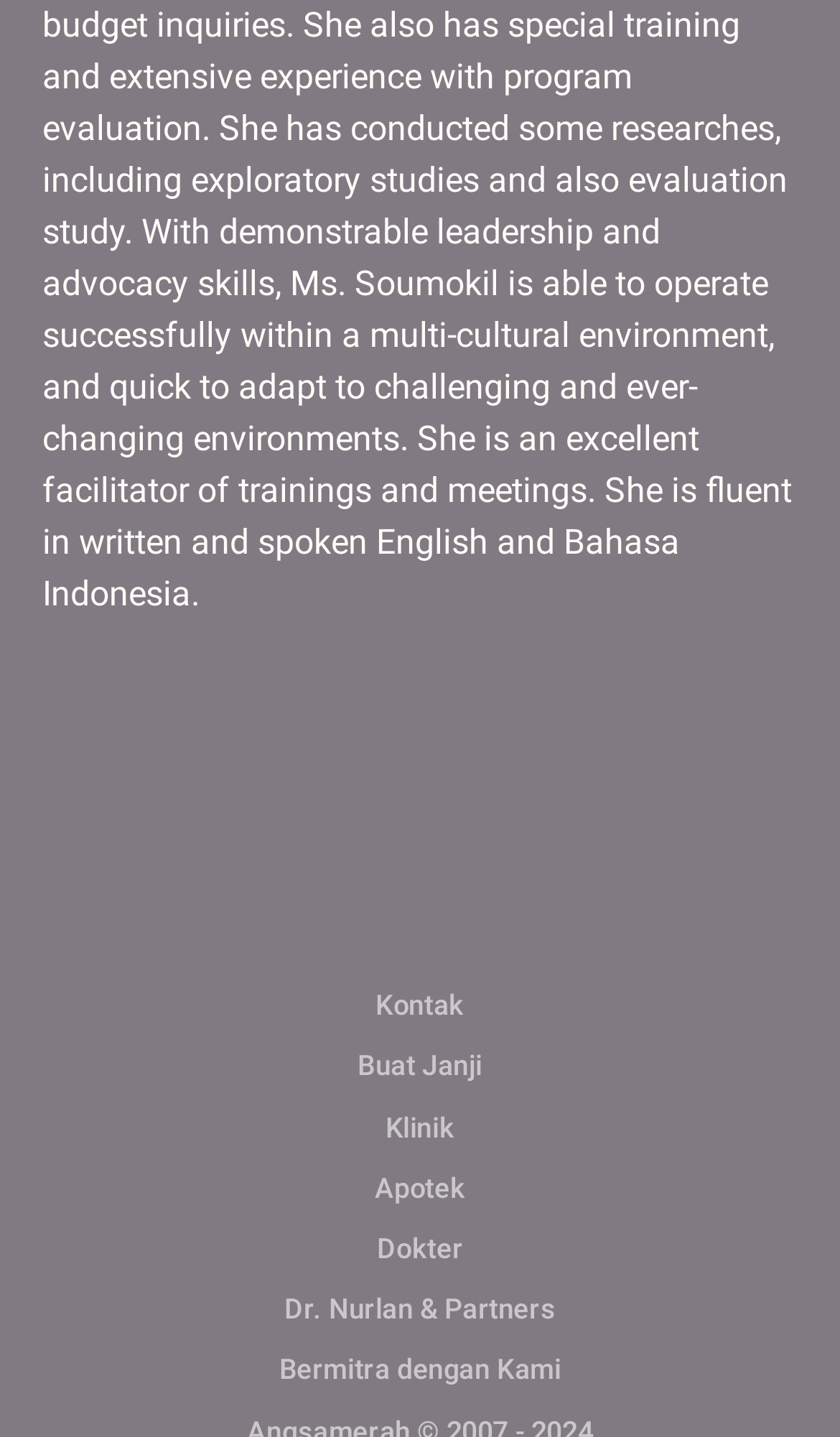Please determine the bounding box coordinates, formatted as (top-left x, top-left y, bottom-right x, bottom-right y), with all values as floating point numbers between 0 and 1. Identify the bounding box of the region described as: Klinik

[0.459, 0.773, 0.541, 0.796]